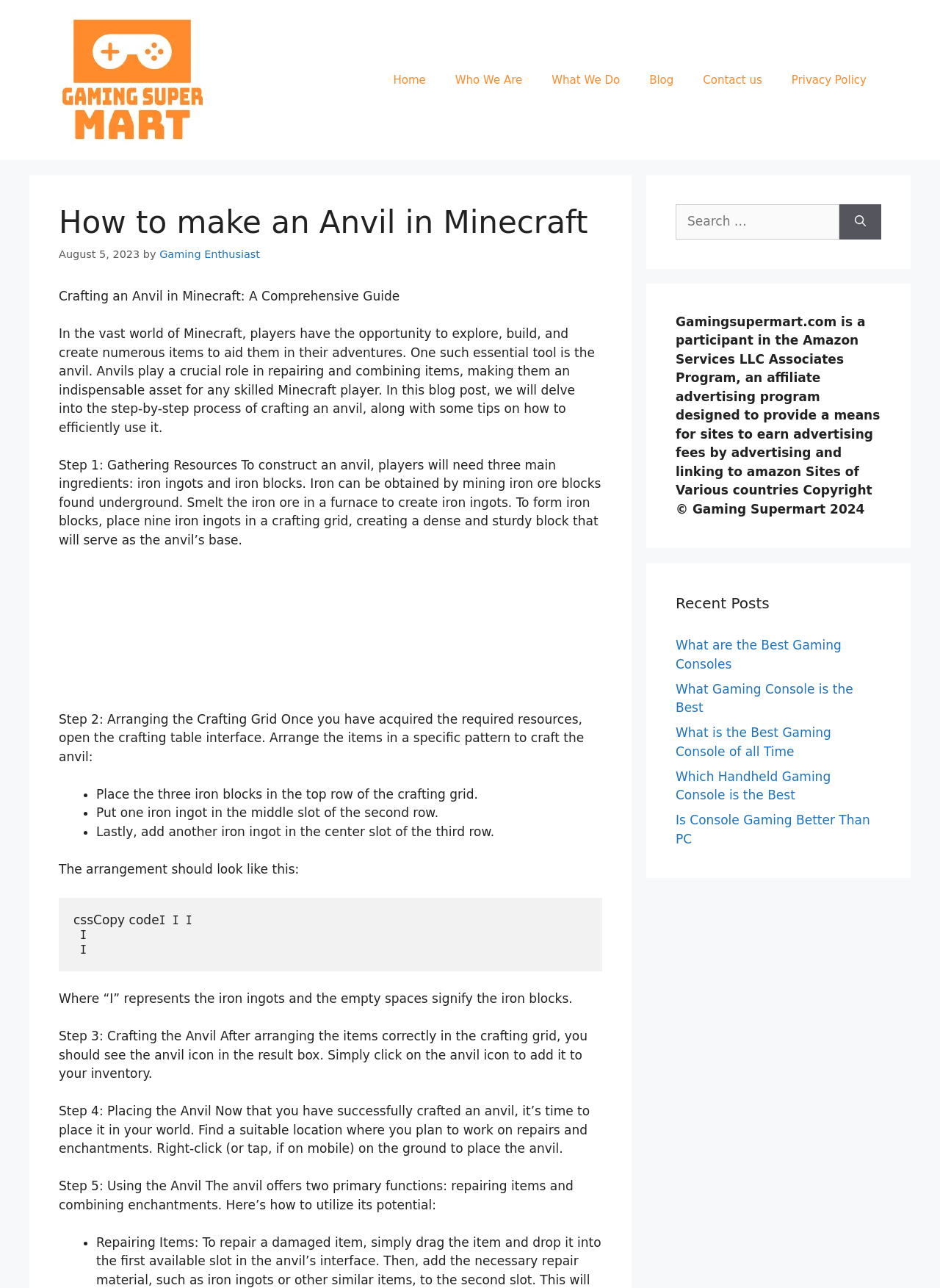Locate the bounding box coordinates of the item that should be clicked to fulfill the instruction: "Click the 'Home' link".

[0.403, 0.045, 0.469, 0.079]